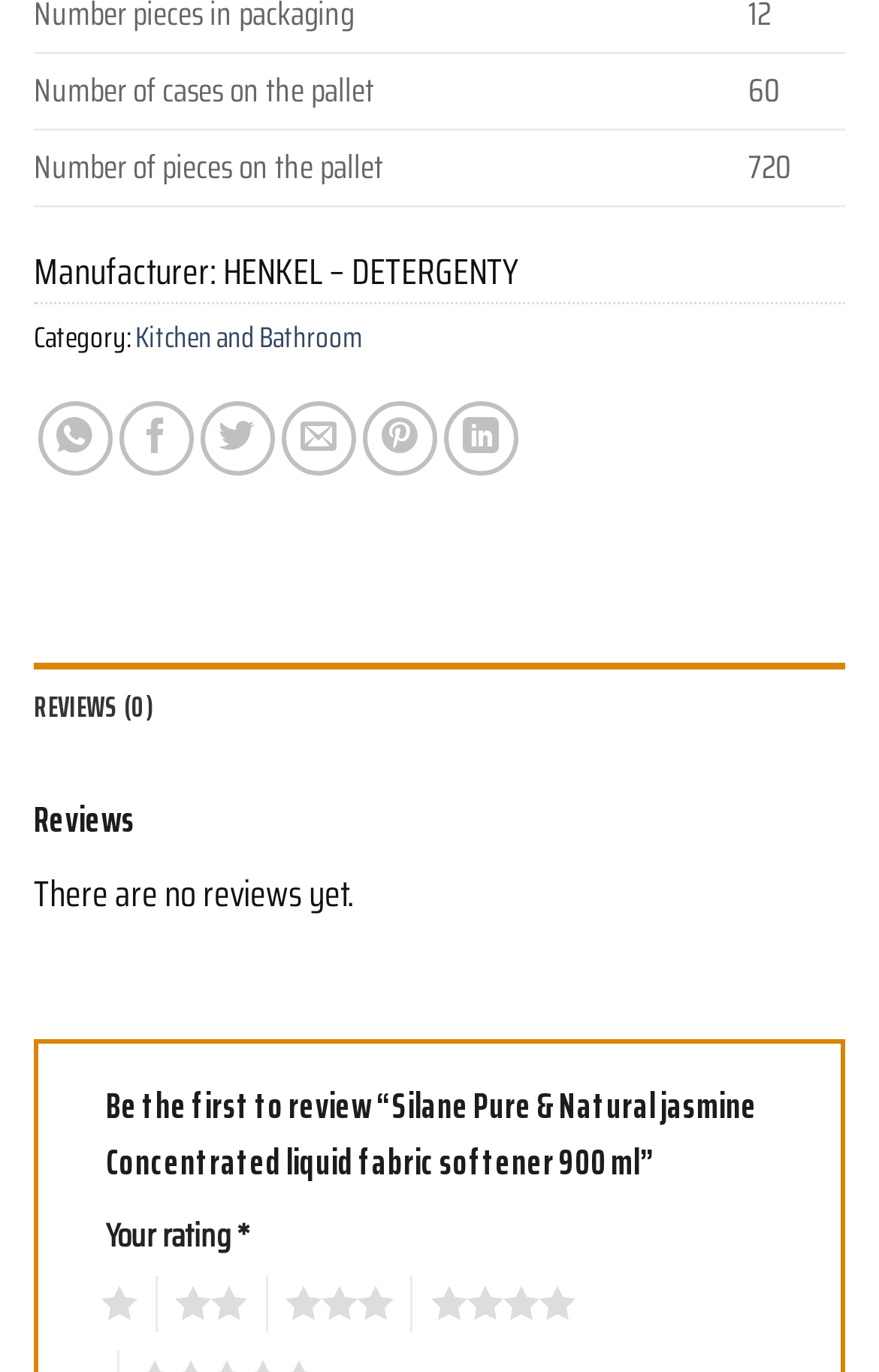Can you show the bounding box coordinates of the region to click on to complete the task described in the instruction: "Enter number of cases on the pallet"?

[0.038, 0.039, 0.833, 0.095]